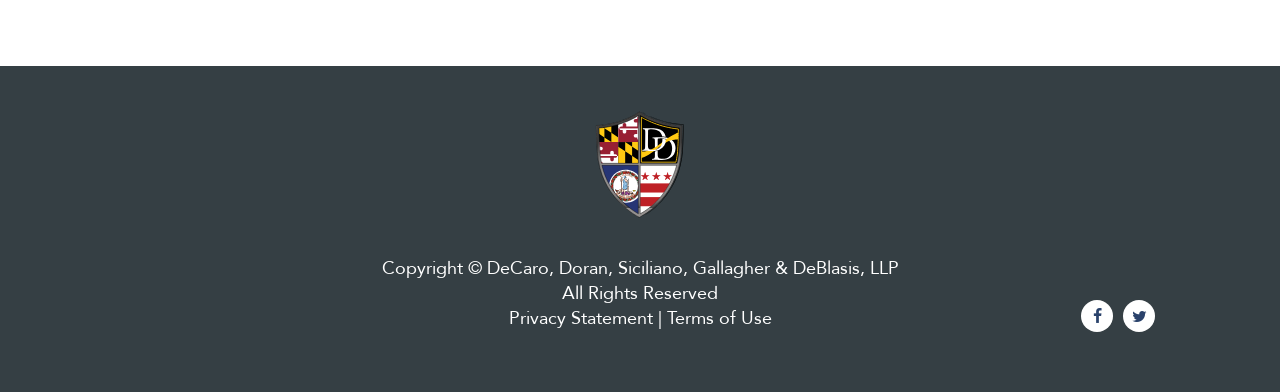Answer briefly with one word or phrase:
What is the copyright symbol on the webpage?

©